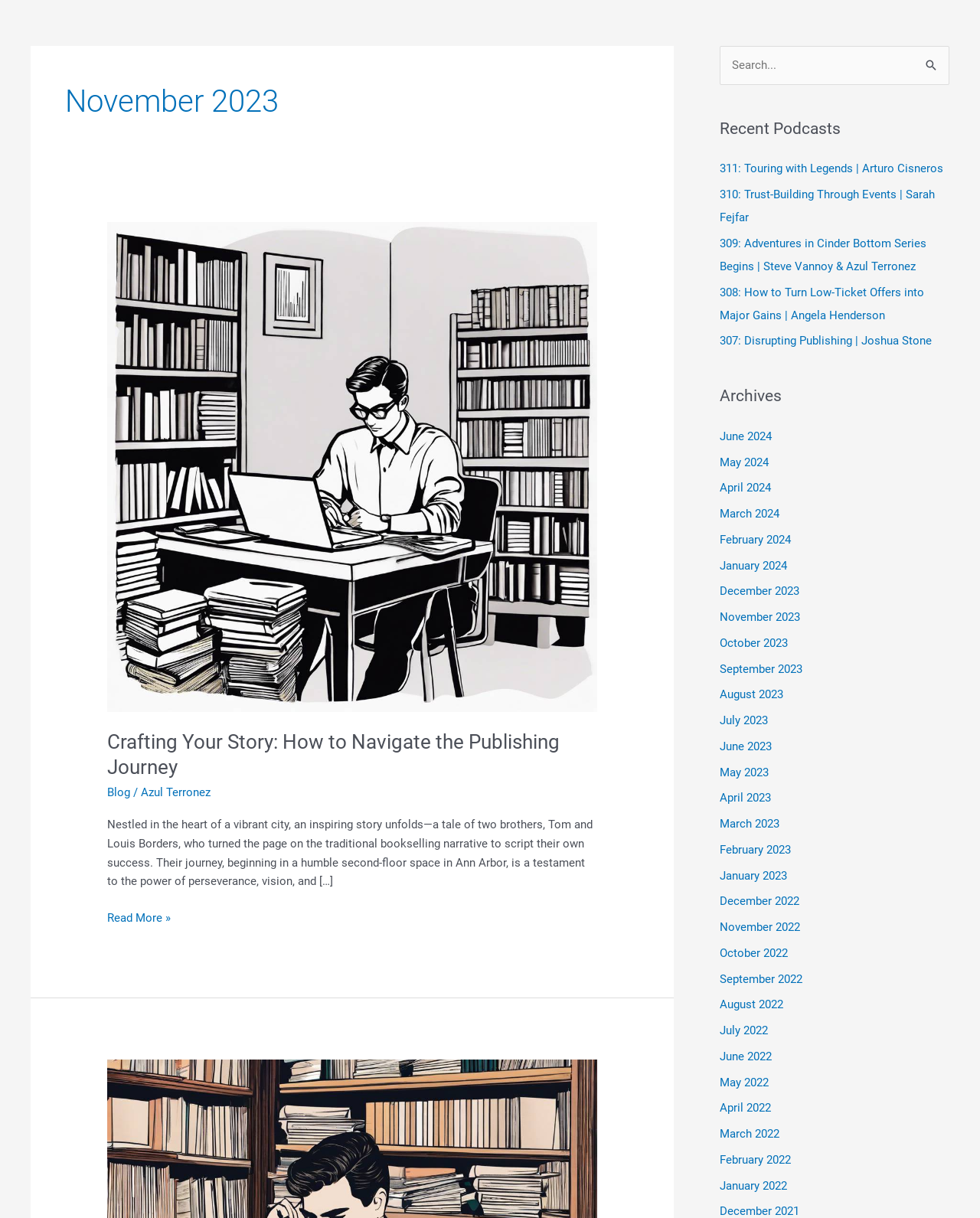Pinpoint the bounding box coordinates of the area that should be clicked to complete the following instruction: "Search for authors". The coordinates must be given as four float numbers between 0 and 1, i.e., [left, top, right, bottom].

[0.734, 0.038, 0.969, 0.07]